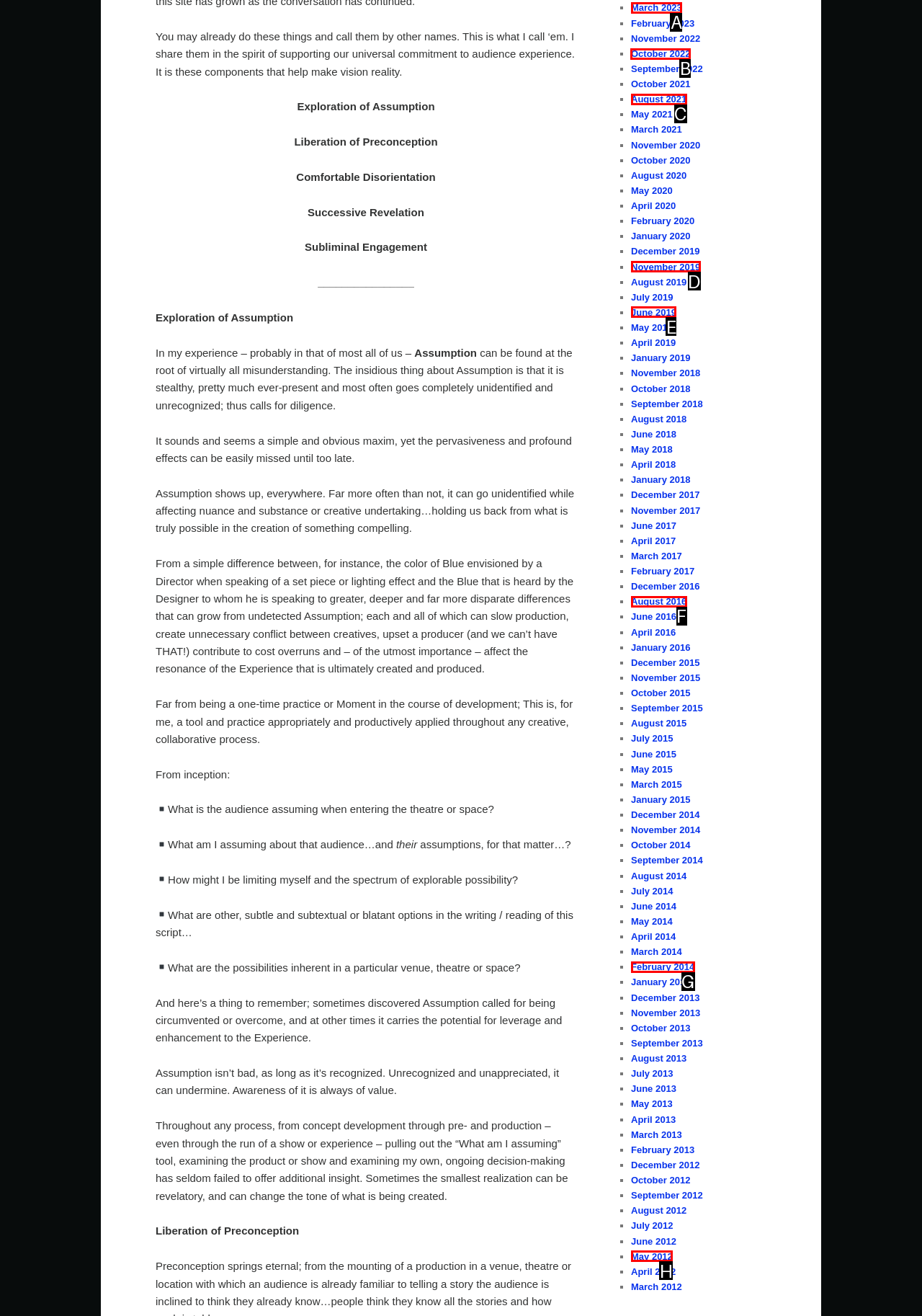Indicate which HTML element you need to click to complete the task: Click the 'October 2022' link. Provide the letter of the selected option directly.

B